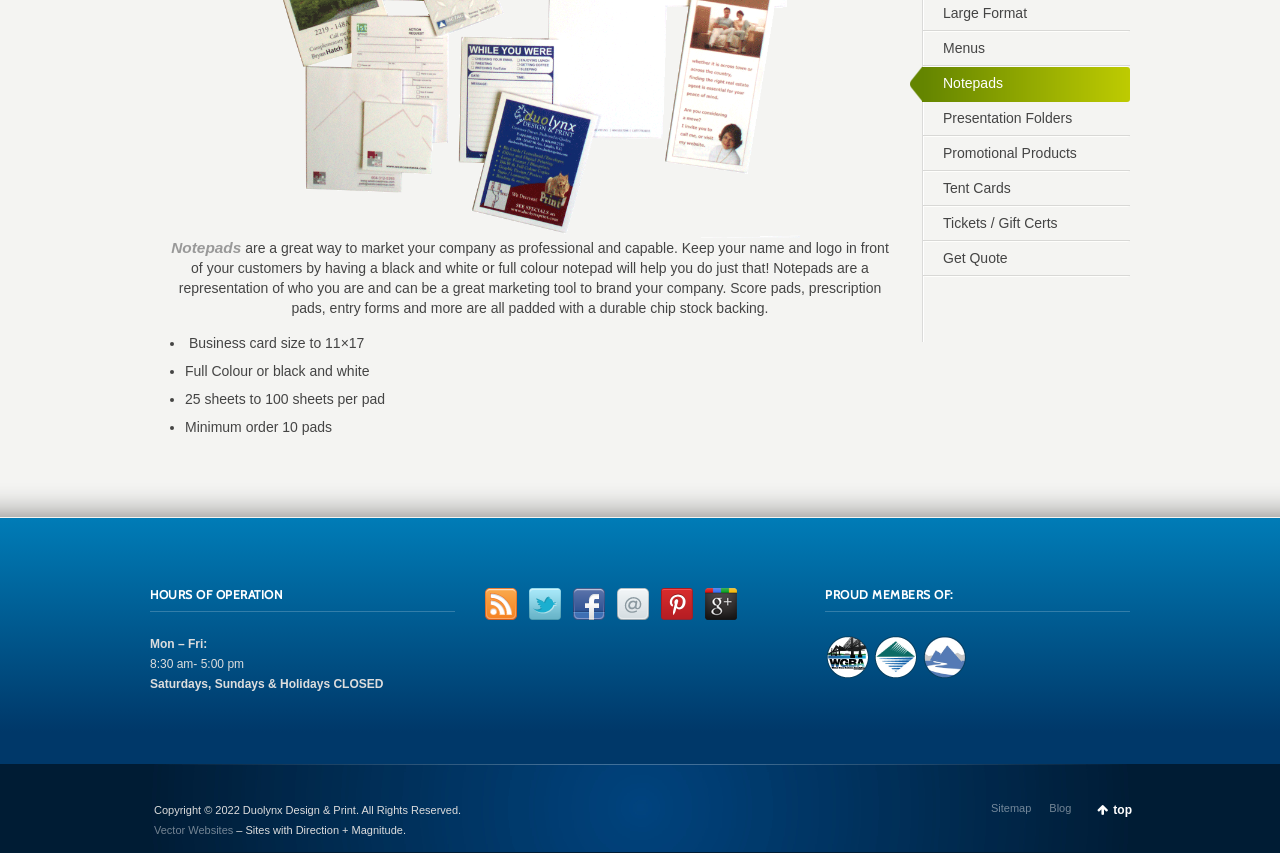Refer to the element description Tickets / Gift Certs and identify the corresponding bounding box in the screenshot. Format the coordinates as (top-left x, top-left y, bottom-right x, bottom-right y) with values in the range of 0 to 1.

[0.721, 0.242, 0.883, 0.283]